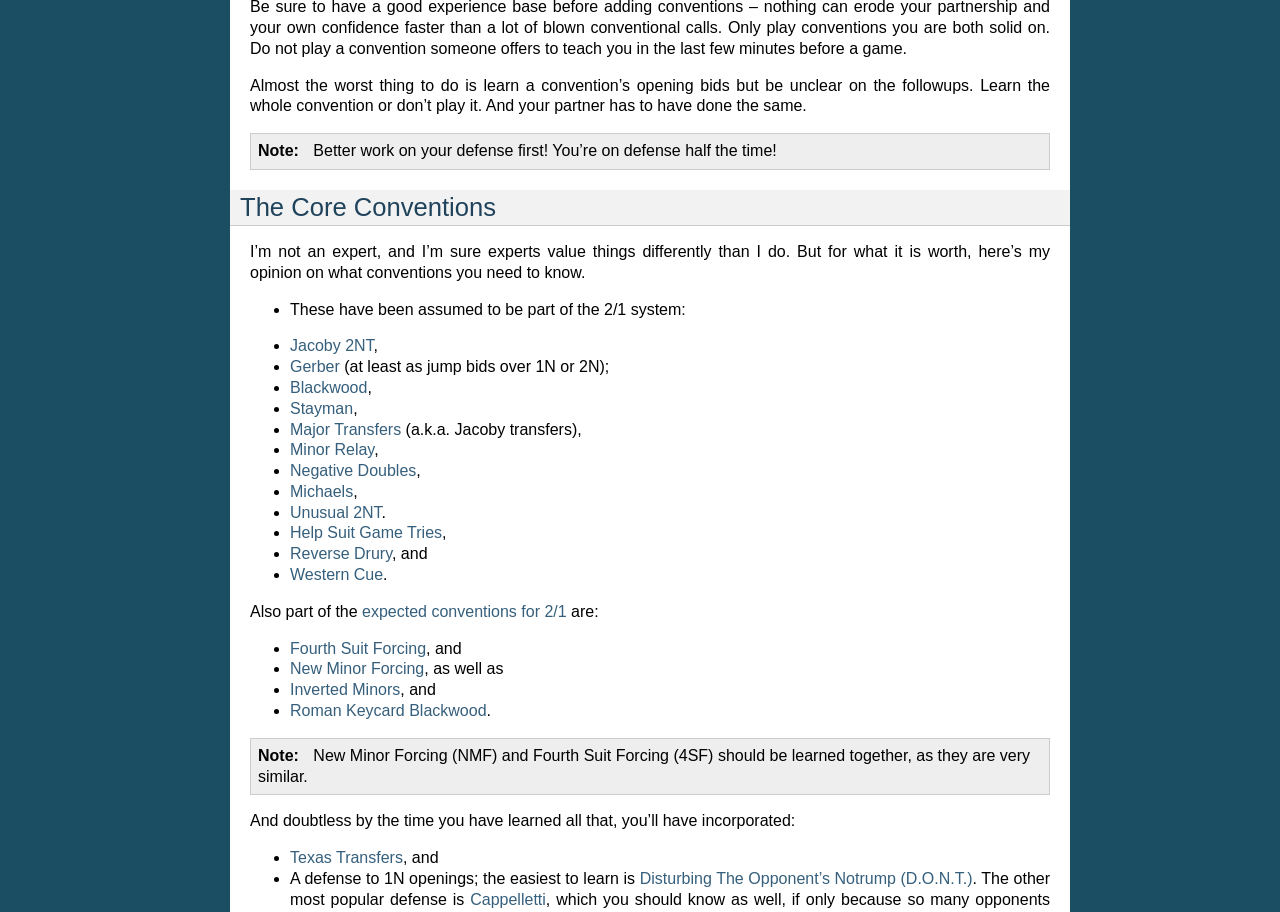From the element description: "Fourth Suit Forcing", extract the bounding box coordinates of the UI element. The coordinates should be expressed as four float numbers between 0 and 1, in the order [left, top, right, bottom].

[0.227, 0.701, 0.333, 0.72]